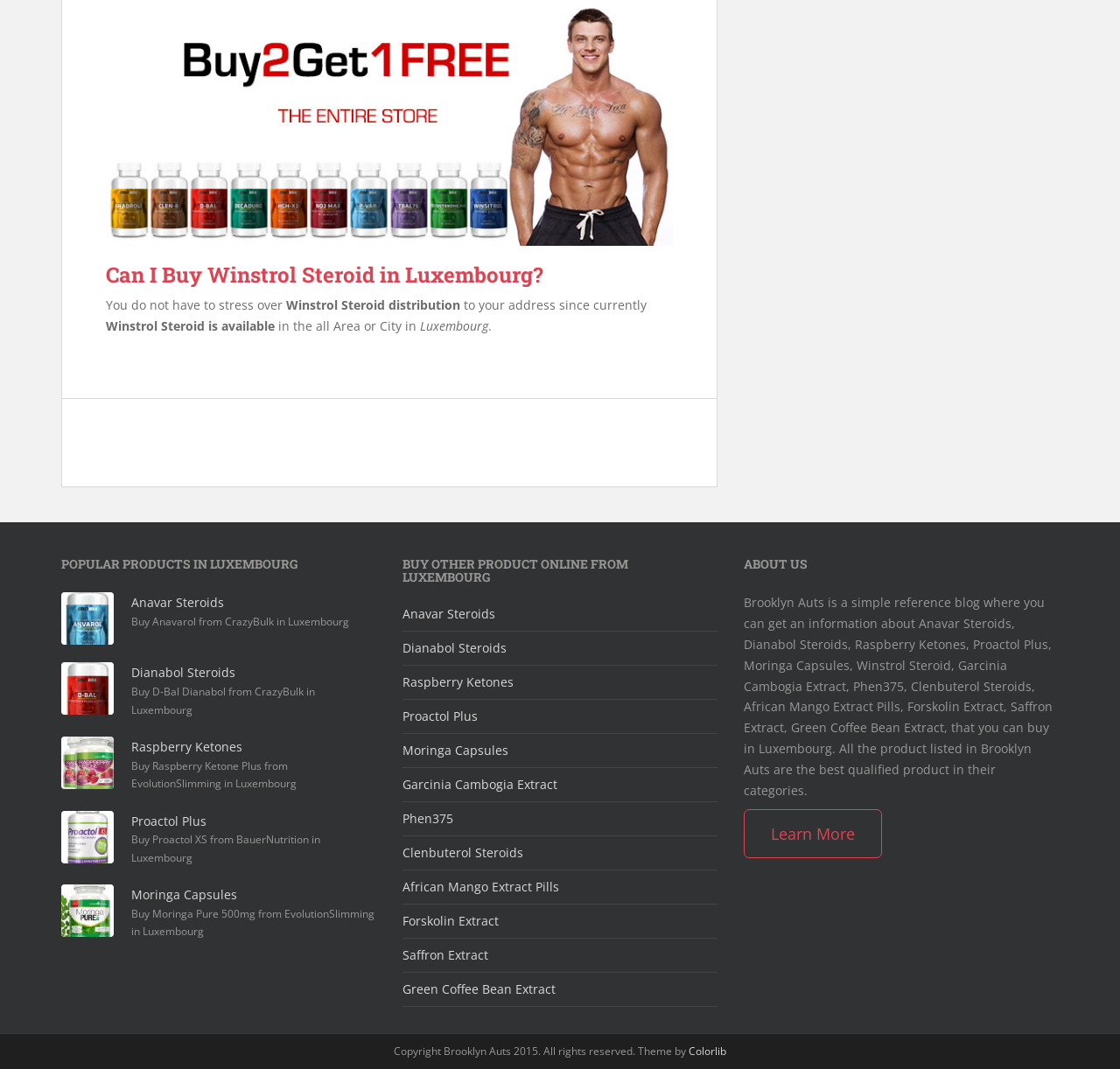Determine the bounding box coordinates for the clickable element to execute this instruction: "Click on 'Buy Proactol XS from BauerNutrition in Luxembourg'". Provide the coordinates as four float numbers between 0 and 1, i.e., [left, top, right, bottom].

[0.117, 0.779, 0.286, 0.809]